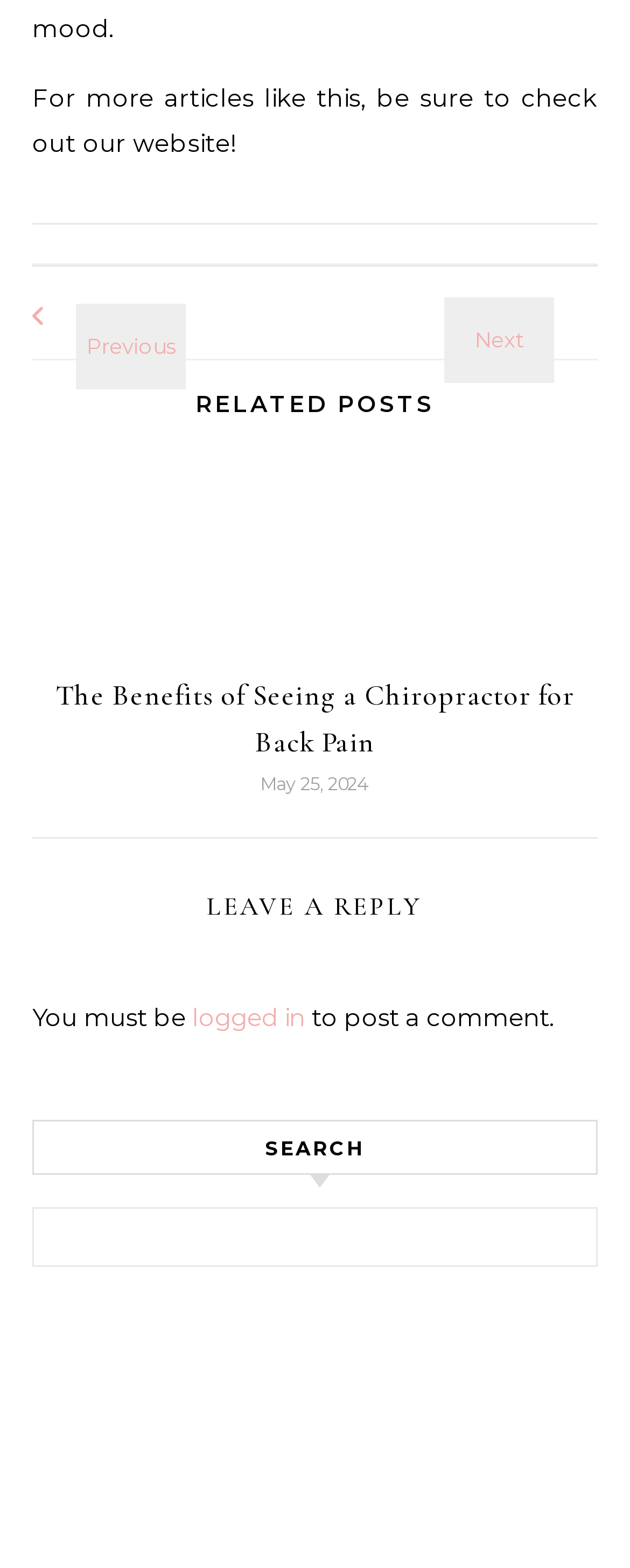Please identify the bounding box coordinates of the element on the webpage that should be clicked to follow this instruction: "Leave a reply". The bounding box coordinates should be given as four float numbers between 0 and 1, formatted as [left, top, right, bottom].

[0.051, 0.566, 0.949, 0.592]